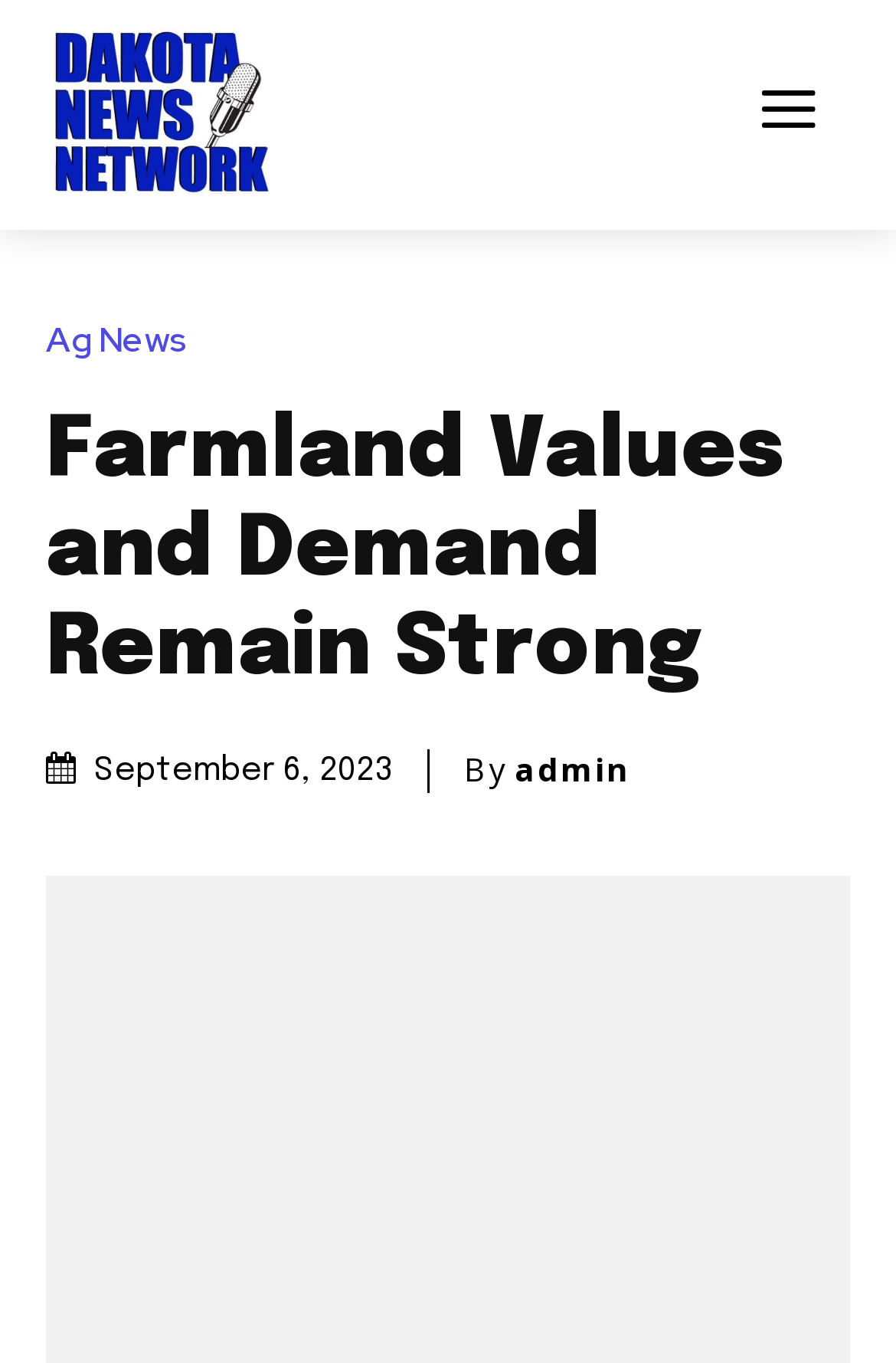Your task is to extract the text of the main heading from the webpage.

Farmland Values and Demand Remain Strong